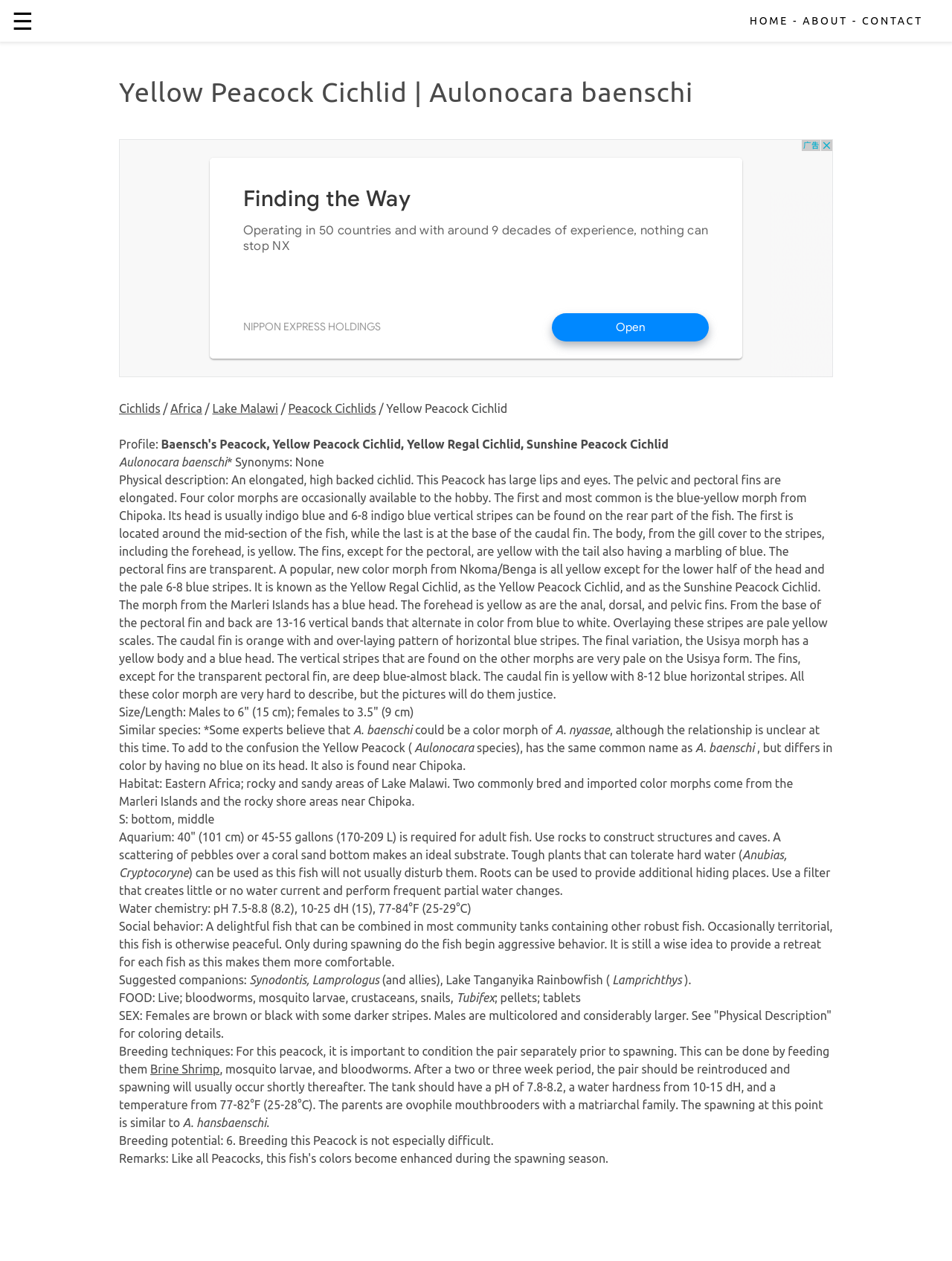Determine the bounding box coordinates for the clickable element required to fulfill the instruction: "go to the 'Welcome' page". Provide the coordinates as four float numbers between 0 and 1, i.e., [left, top, right, bottom].

None